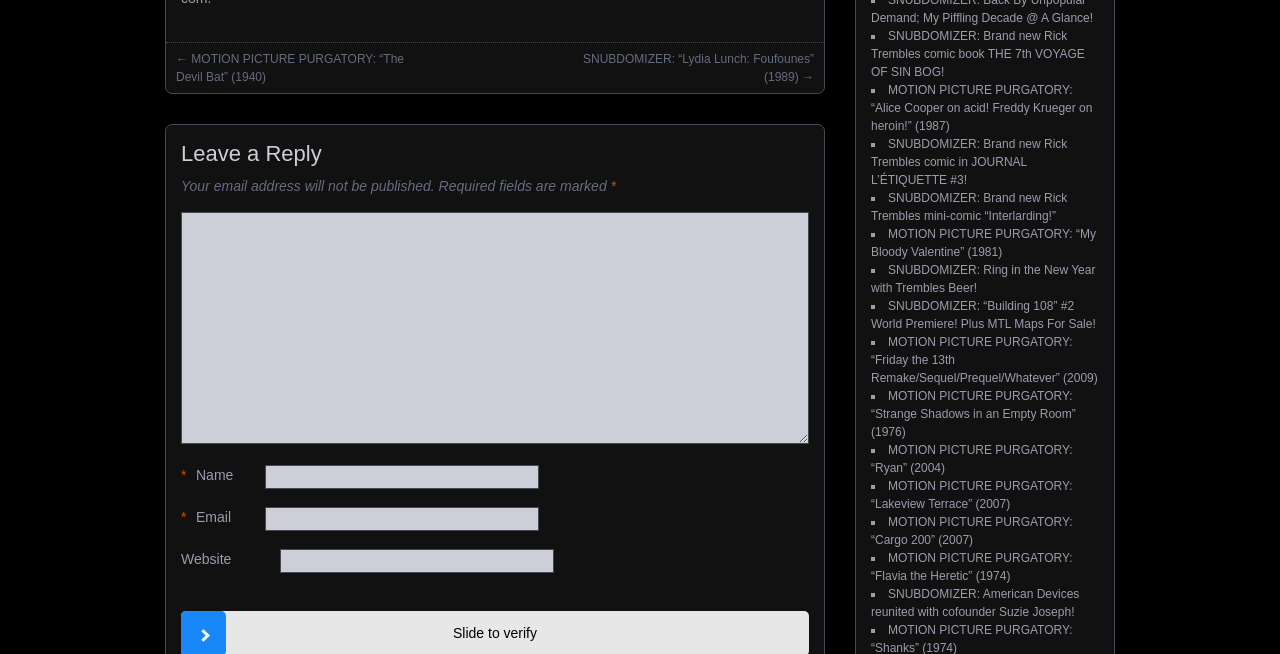Give a one-word or phrase response to the following question: How many posts are listed on the webpage?

15